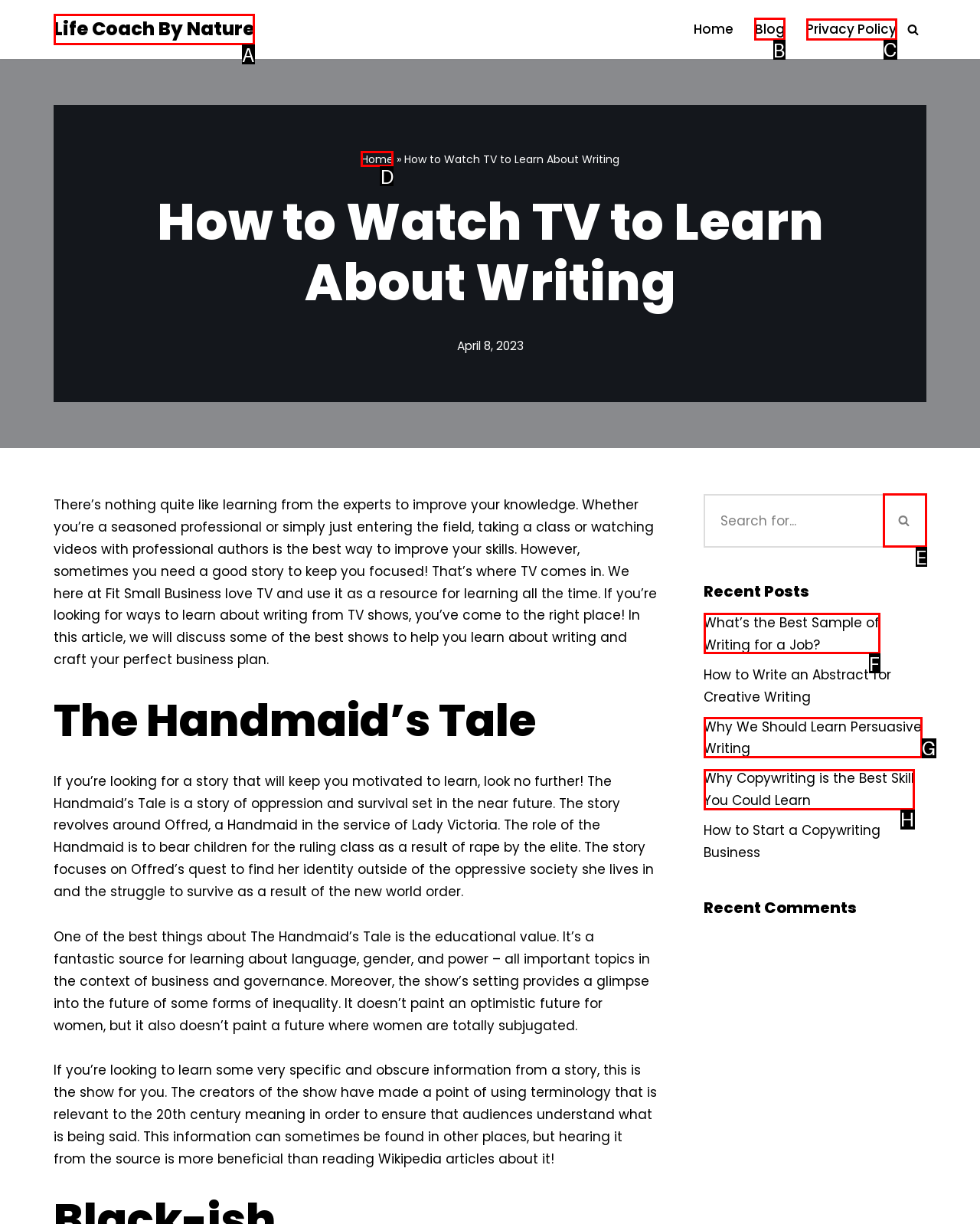Determine the letter of the UI element that you need to click to perform the task: Read the 'Blog' page.
Provide your answer with the appropriate option's letter.

B